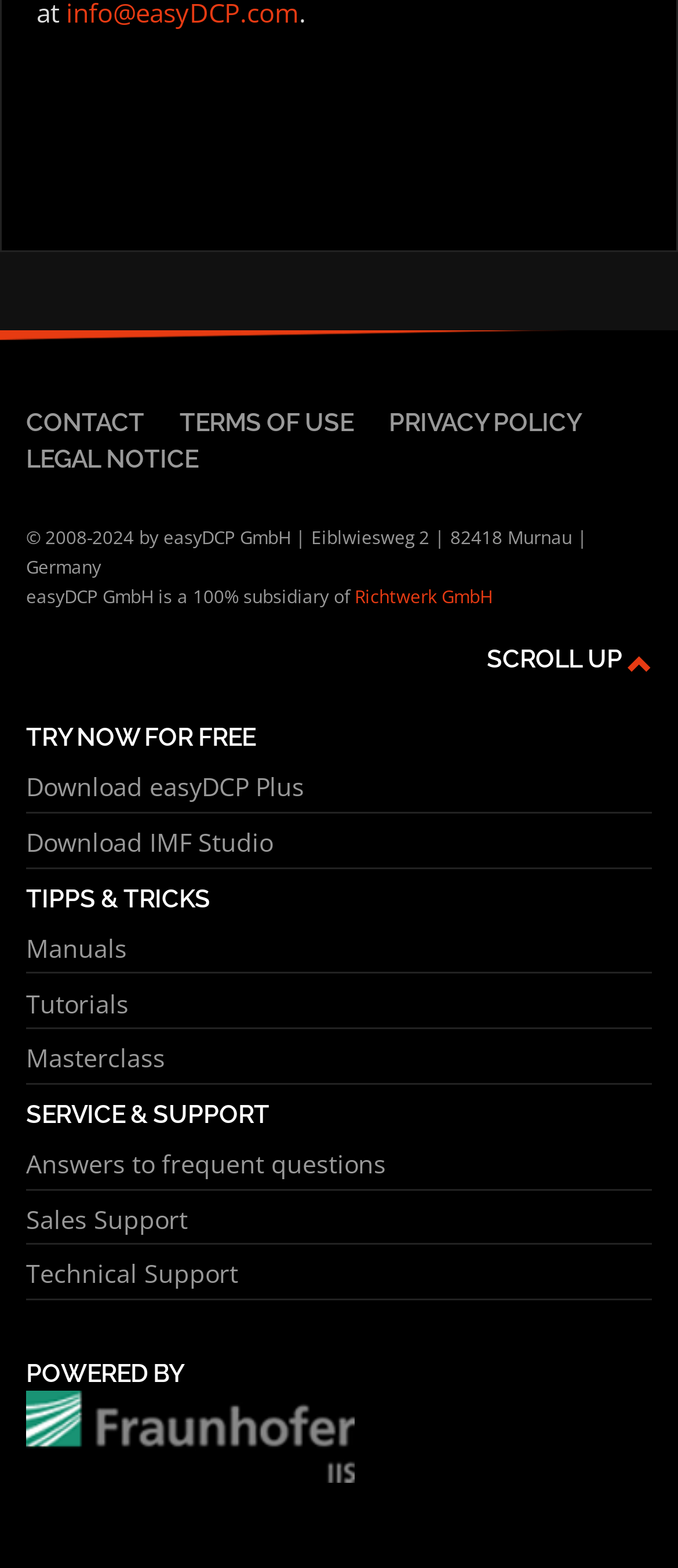Provide a brief response in the form of a single word or phrase:
What is the name of the institute mentioned in the POWERED BY section?

Fraunhofer IIS